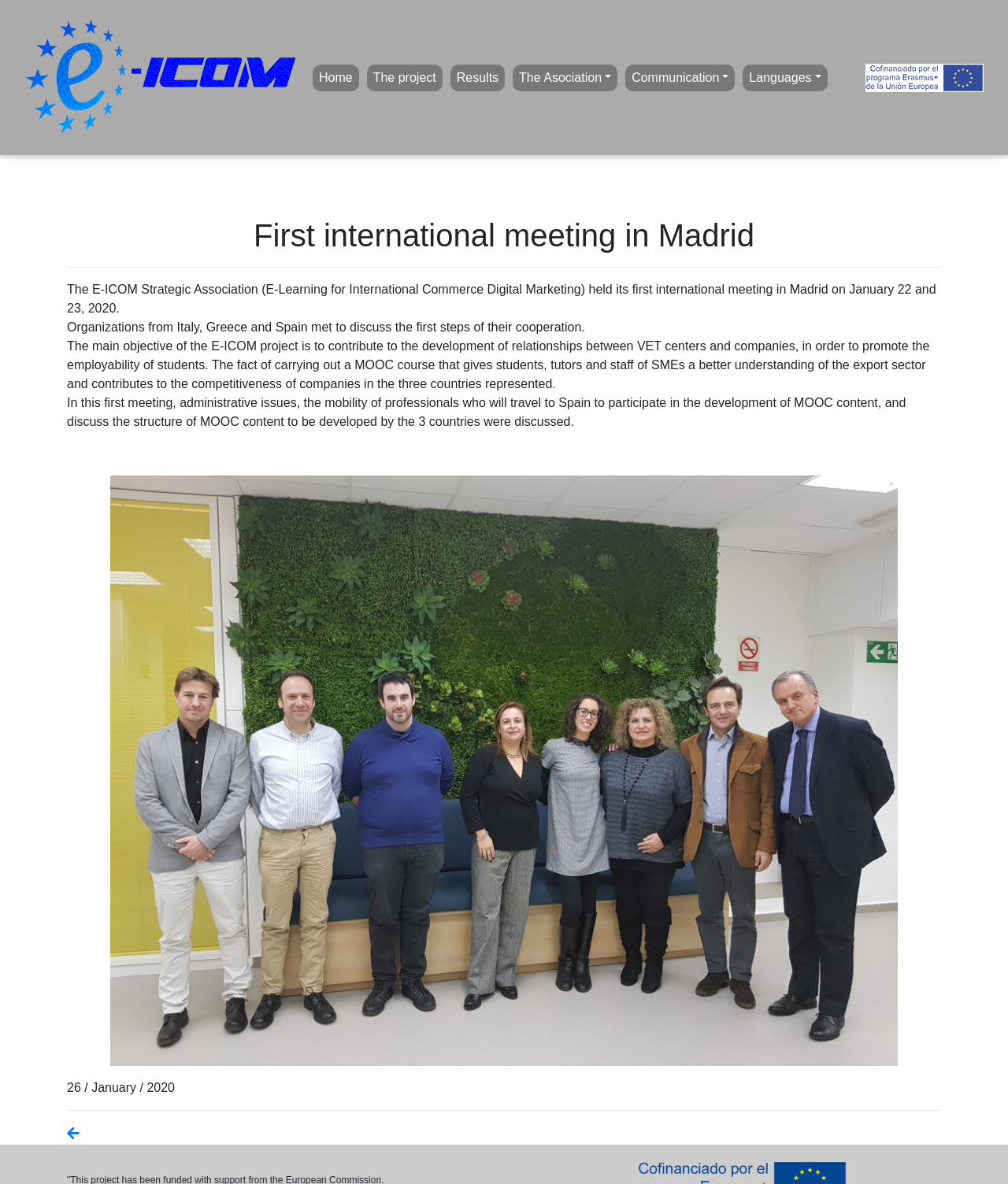Locate the headline of the webpage and generate its content.

First international meeting in Madrid